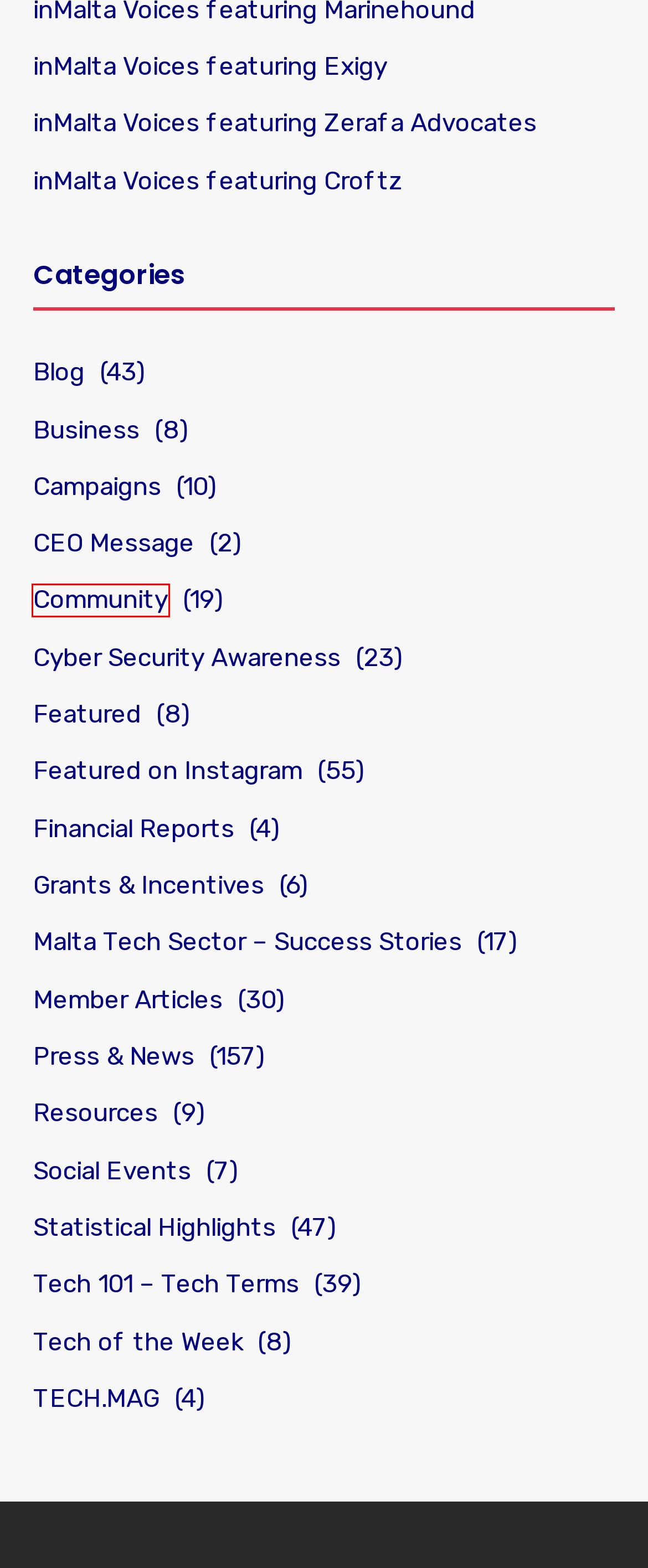Review the screenshot of a webpage that includes a red bounding box. Choose the webpage description that best matches the new webpage displayed after clicking the element within the bounding box. Here are the candidates:
A. CEO Message - Tech.mt
B. inMalta Voices featuring Exigy - Tech.mt
C. Social Events - Tech.mt
D. Grants & Incentives - Tech.mt
E. inMalta Voices featuring Zerafa Advocates - Tech.mt
F. Resources - Tech.mt
G. Financial Reports - Tech.mt
H. Community - Tech.mt

H